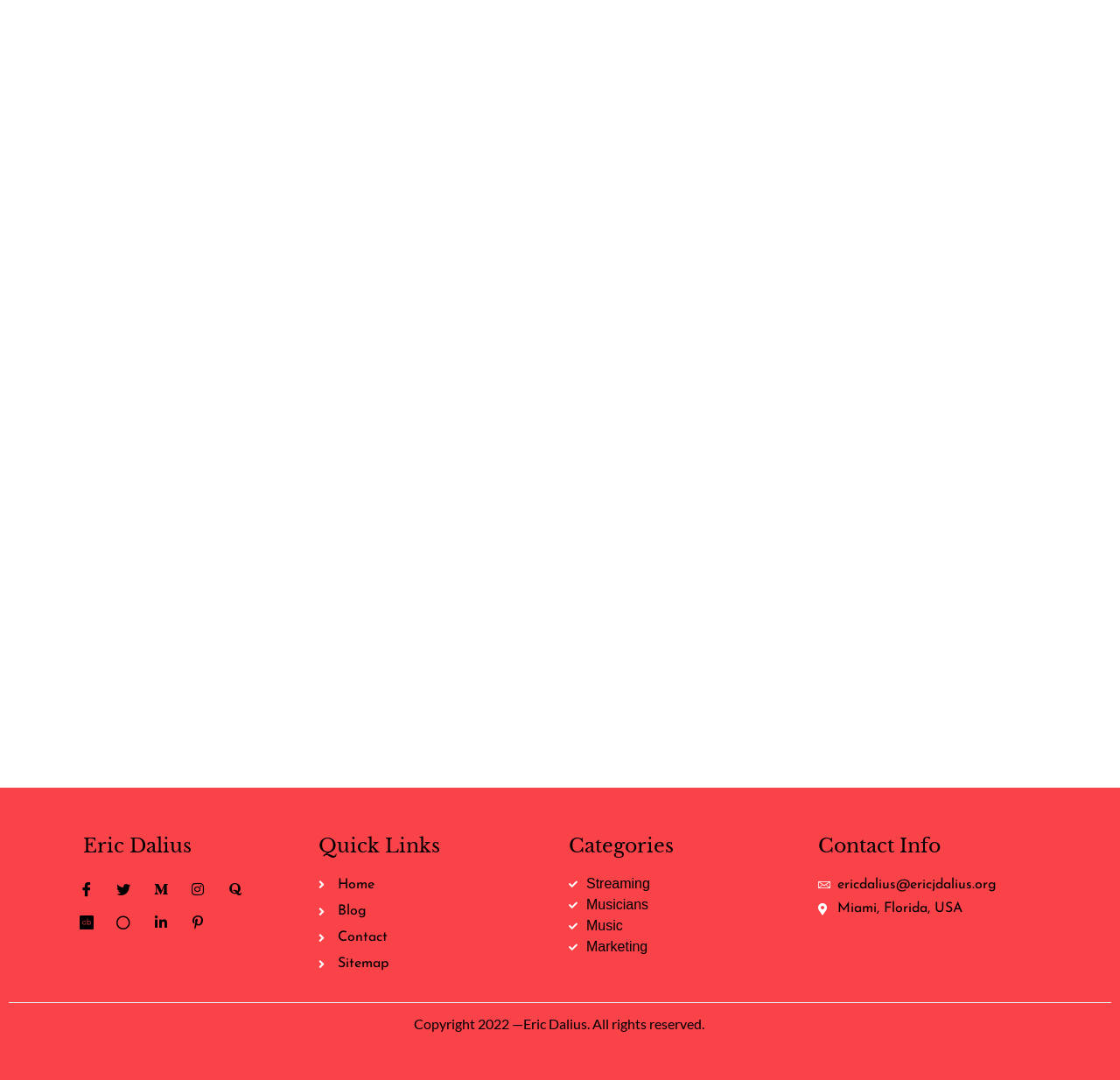Highlight the bounding box coordinates of the region I should click on to meet the following instruction: "Click the 'open accordion' button".

None